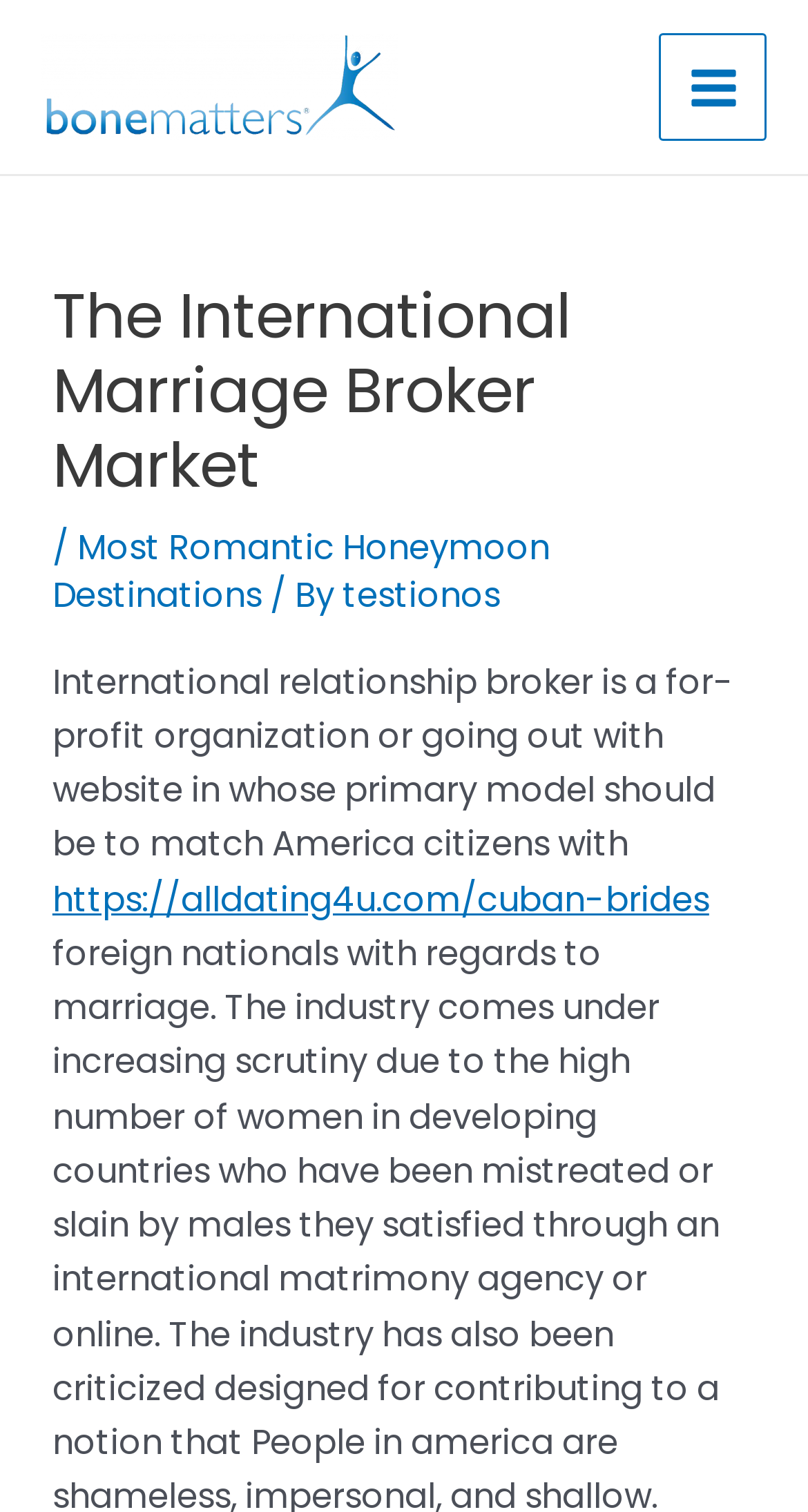Please provide the bounding box coordinates for the UI element as described: "Main Menu". The coordinates must be four floats between 0 and 1, represented as [left, top, right, bottom].

[0.816, 0.022, 0.949, 0.093]